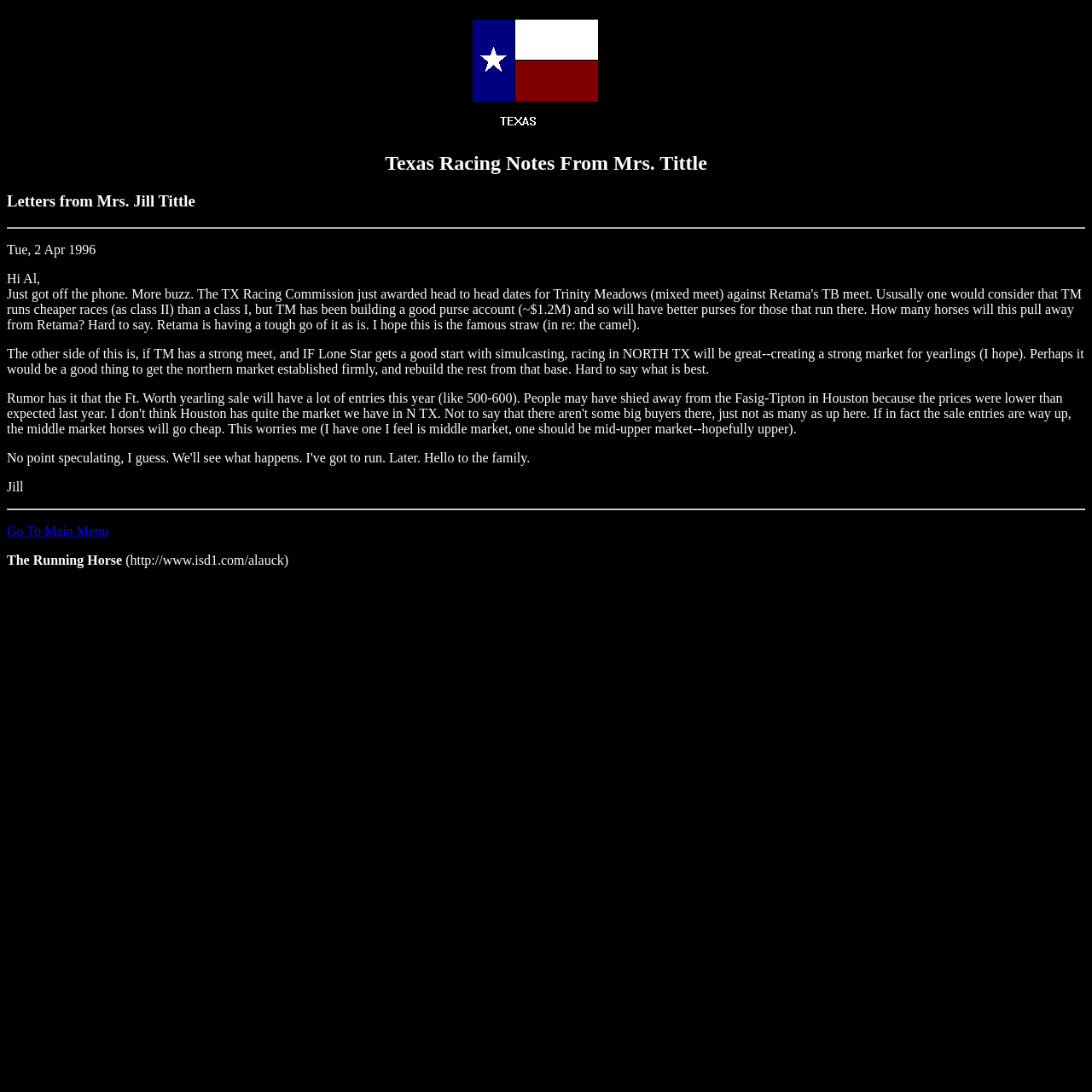Please answer the following question using a single word or phrase: Who is the author of the letter?

Jill